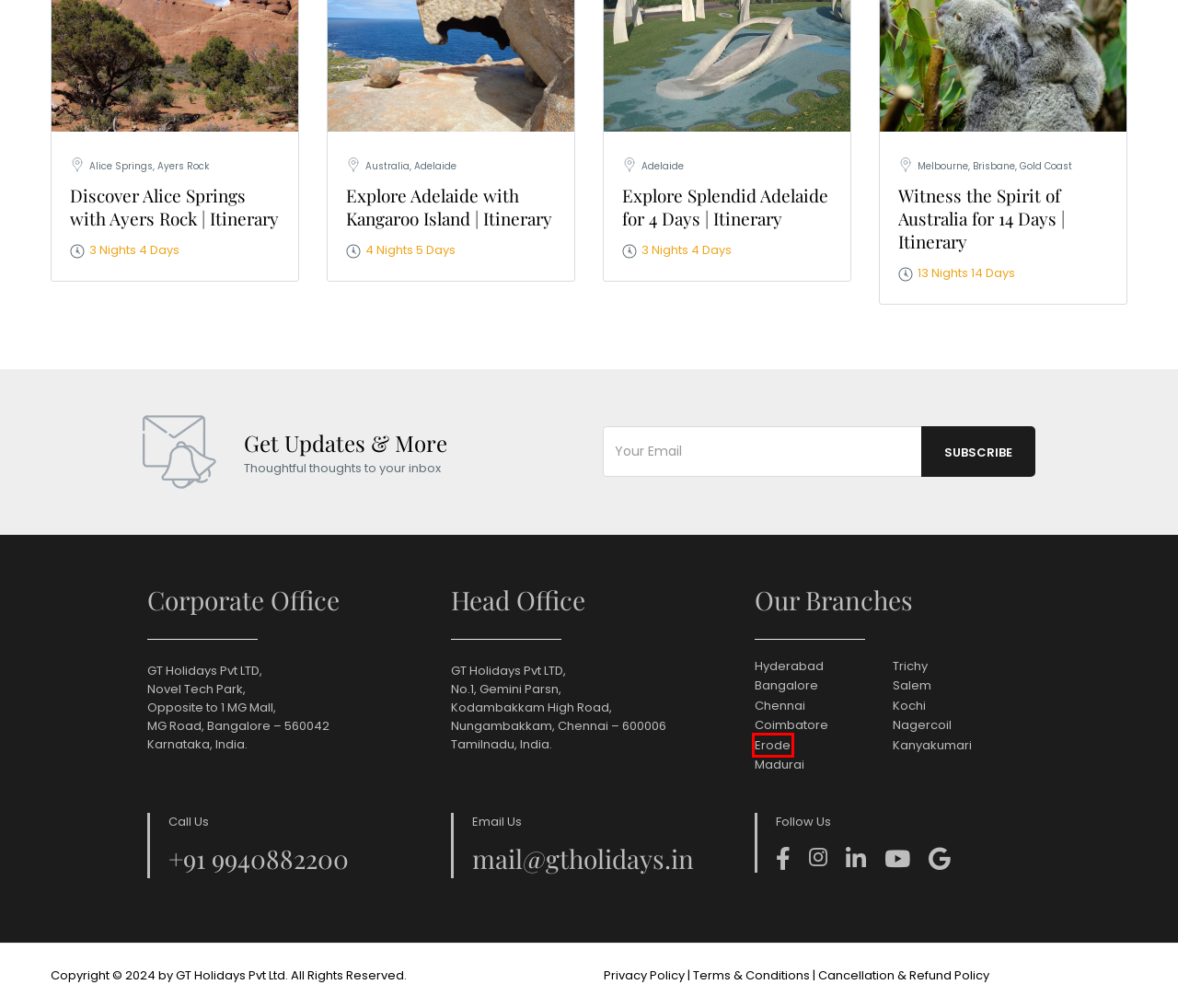Take a look at the provided webpage screenshot featuring a red bounding box around an element. Select the most appropriate webpage description for the page that loads after clicking on the element inside the red bounding box. Here are the candidates:
A. What to Consider When Choosing the Best Travel Agency in Salem
B. Best Travel agency in Coimbatore | Book Tours & Packages - GT Holidays
C. Award-Winning Travel Agency in Hyderabad | GT Holidays
D. No.1 Travel Agency in Kanyakumari | GT Holidays
E. Cancellation and Refund Policy
F. Terms and Conditions
G. Travel Experience Beyond Words With the Best Travel Agency in Kochi
H. Best Travel Agency in Erode | International Tour Packages

H